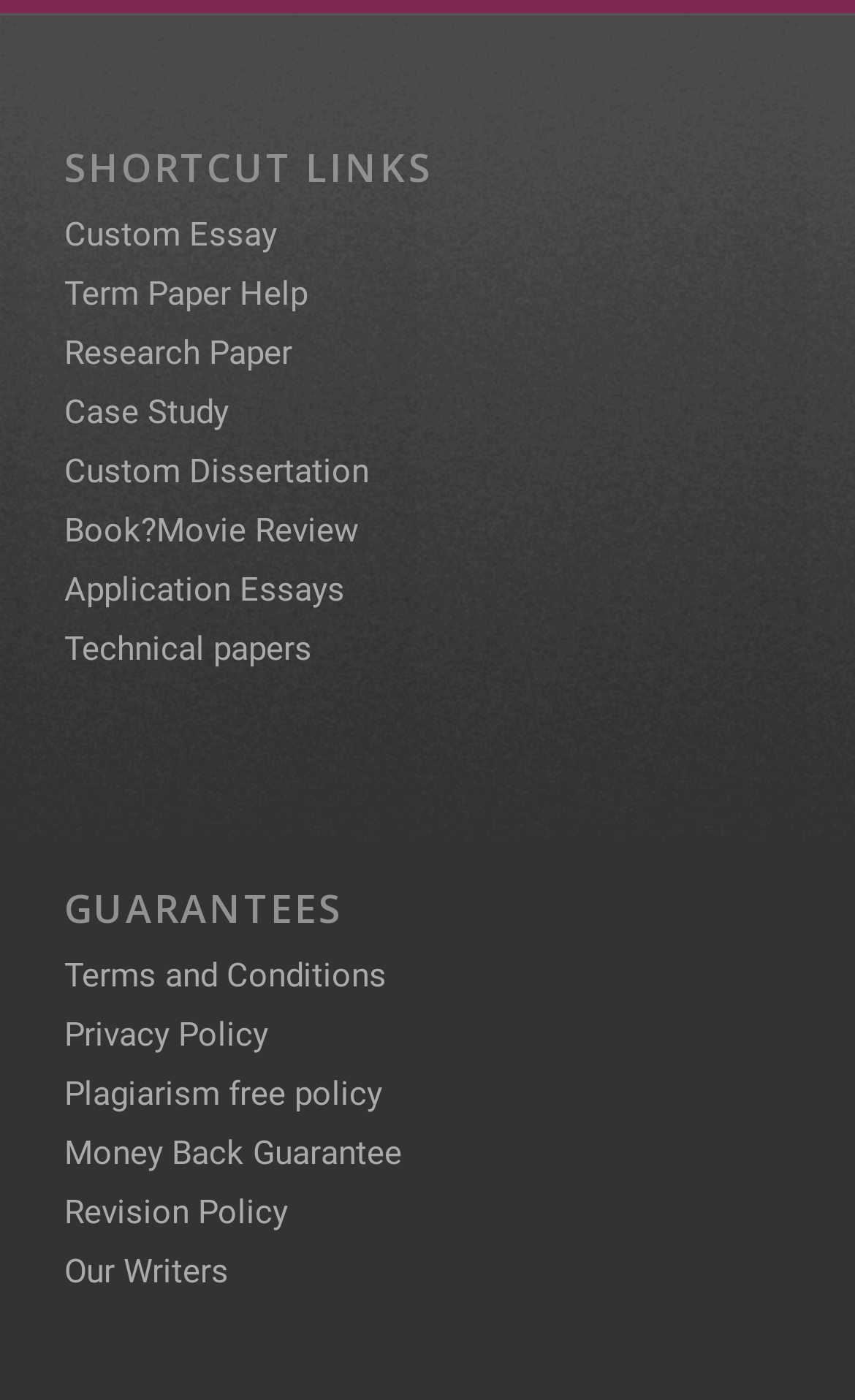Find the bounding box coordinates of the UI element according to this description: "Term Paper Help".

[0.075, 0.106, 0.36, 0.134]